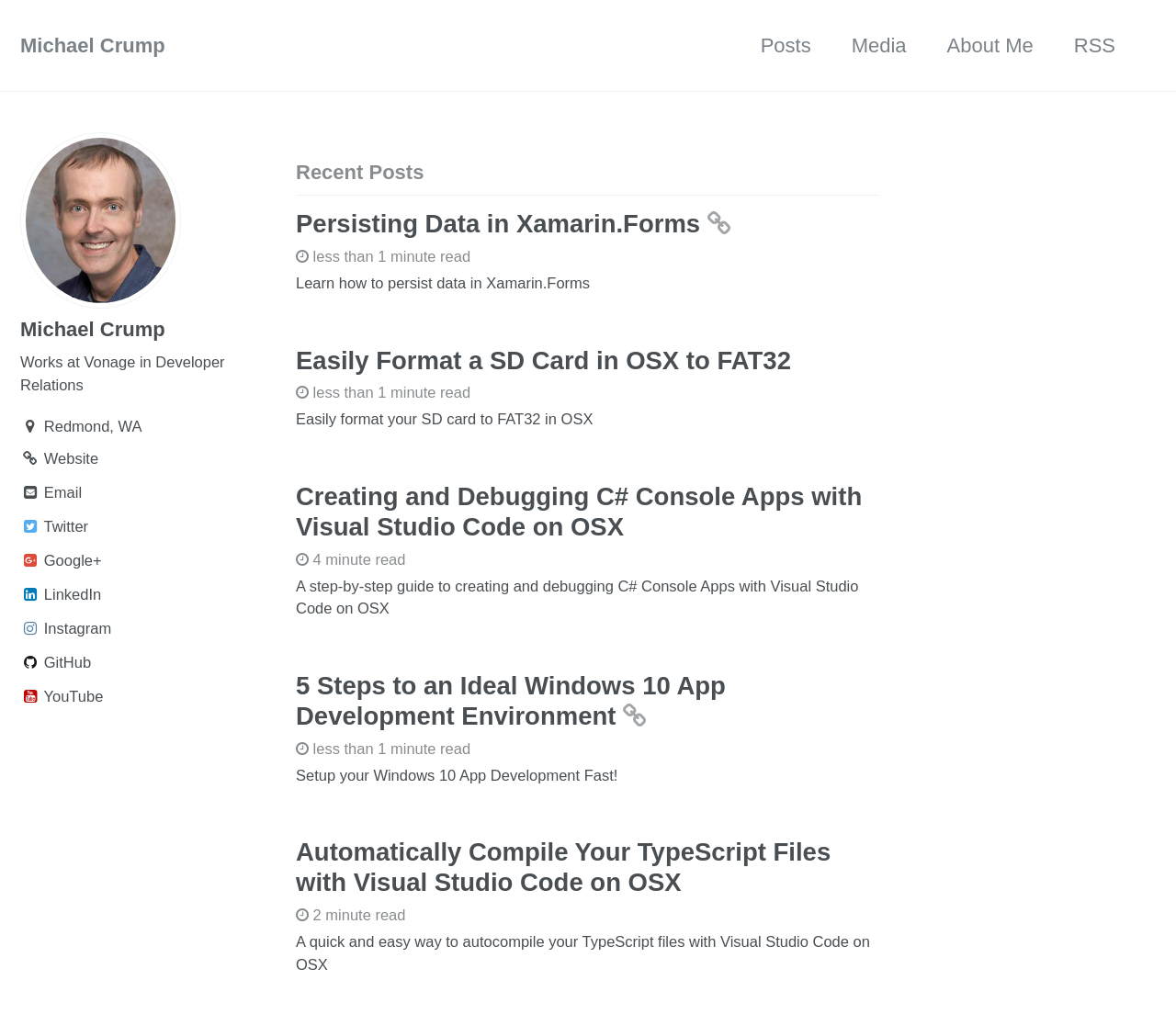Can you specify the bounding box coordinates of the area that needs to be clicked to fulfill the following instruction: "Click the 'Posts' link"?

[0.647, 0.02, 0.69, 0.07]